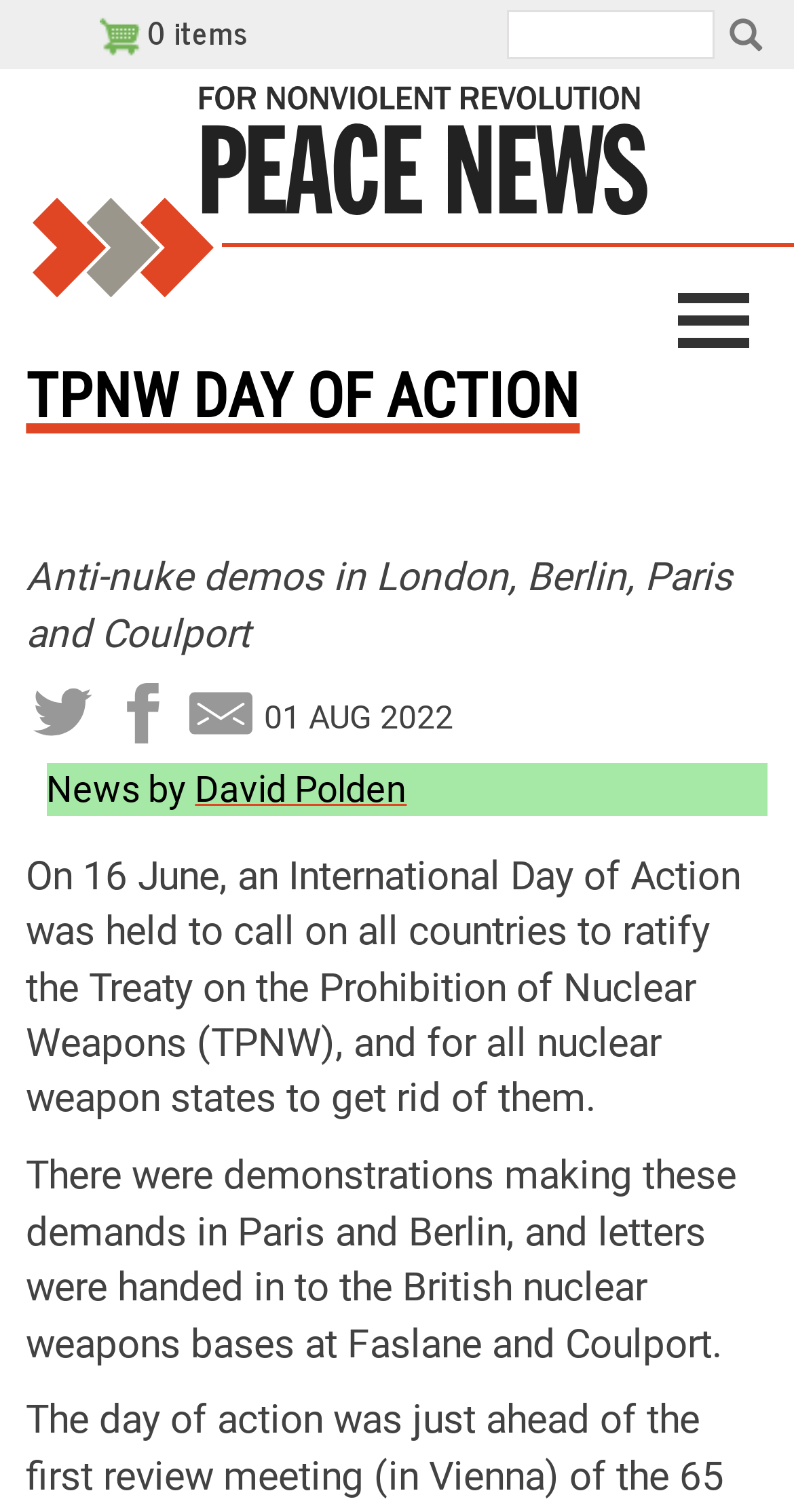Give a full account of the webpage's elements and their arrangement.

The webpage is about the TPNW Day of Action, a news article from Peace News. At the top left, there is a "Skip to main content" link. Next to it, a search bar is located, with a "Search" heading and a searchbox accompanied by a "SEARCH" button. 

On the top right, there is a "Cart 0 items" link with a cart icon. Below it, the Peace News logo is displayed, which is also a link. 

On the left side, there is a "peace news" link with an image, and a "Primary links" heading. 

The main content of the webpage is an article about anti-nuclear demonstrations in London, Berlin, Paris, and Coulport. The title "TPNW DAY OF ACTION" is prominently displayed, followed by a subheading "Anti-nuke demos in London, Berlin, Paris and Coulport". 

Below the title, there are three links, possibly related to sharing the article. The article's content is then displayed, with the date "01 AUG 2022" and the author "David Polden" mentioned. The article describes the International Day of Action on June 16, which called for the ratification of the Treaty on the Prohibition of Nuclear Weapons and the elimination of nuclear weapons. It also mentions demonstrations in Paris and Berlin, as well as letters handed in to British nuclear weapons bases.